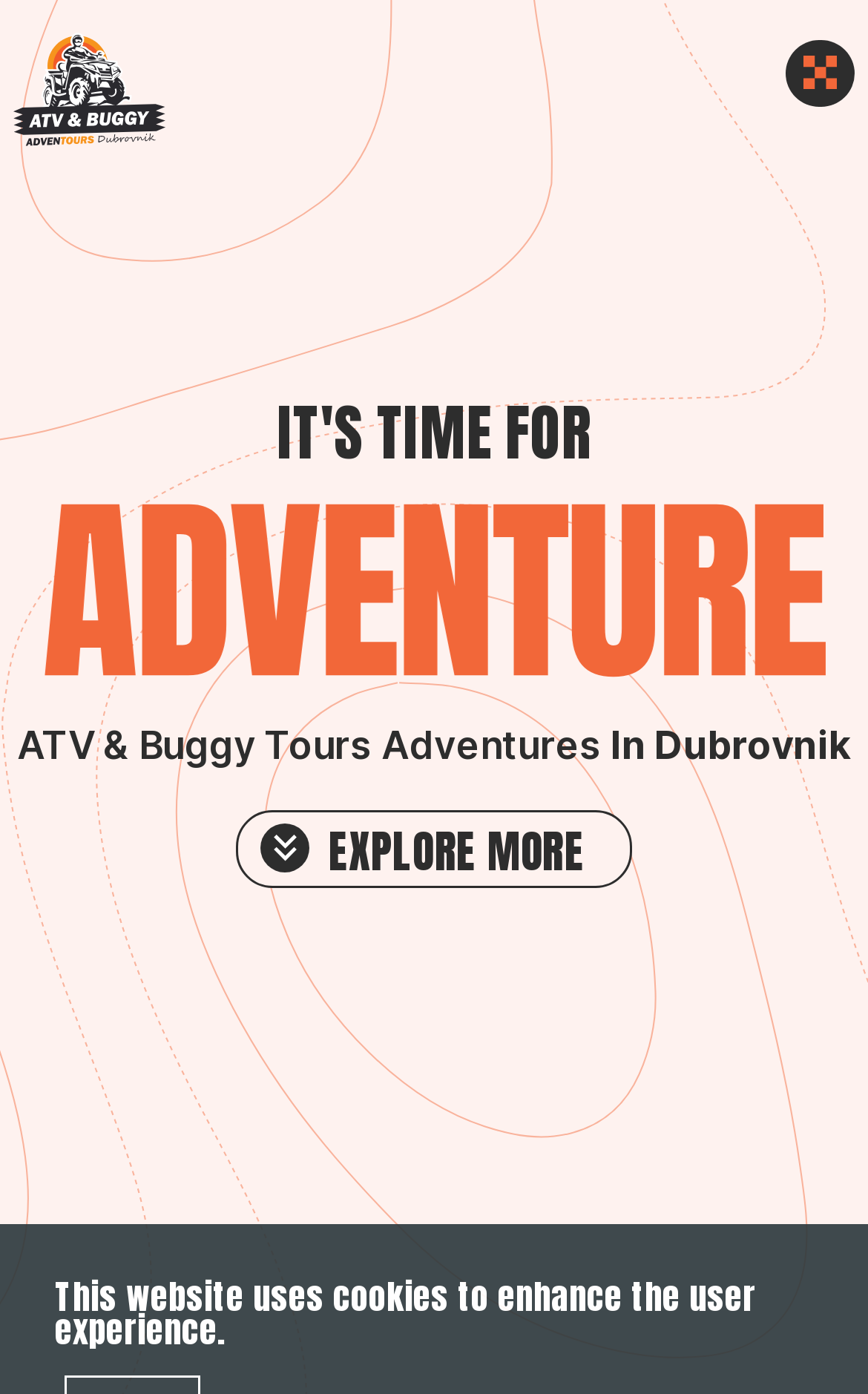Please find and generate the text of the main heading on the webpage.

ATV AND BUGGY TOURS PROVIDE UNFORGETTABLE ADVENTURES AND UNIQUE VIEWS OF DUBROVNIK